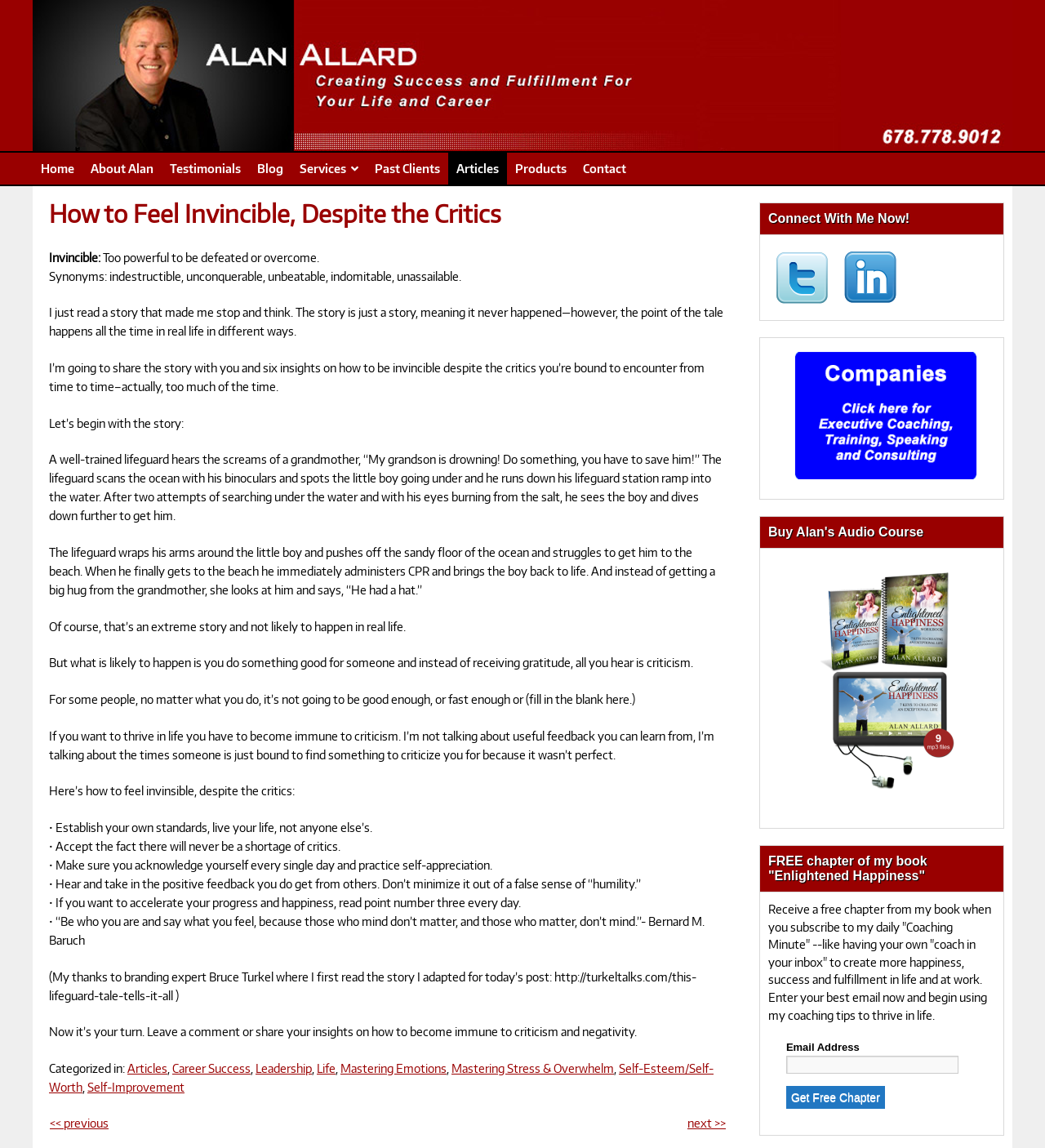Identify the bounding box for the described UI element. Provide the coordinates in (top-left x, top-left y, bottom-right x, bottom-right y) format with values ranging from 0 to 1: Mastering Stress & Overwhelm

[0.432, 0.924, 0.588, 0.937]